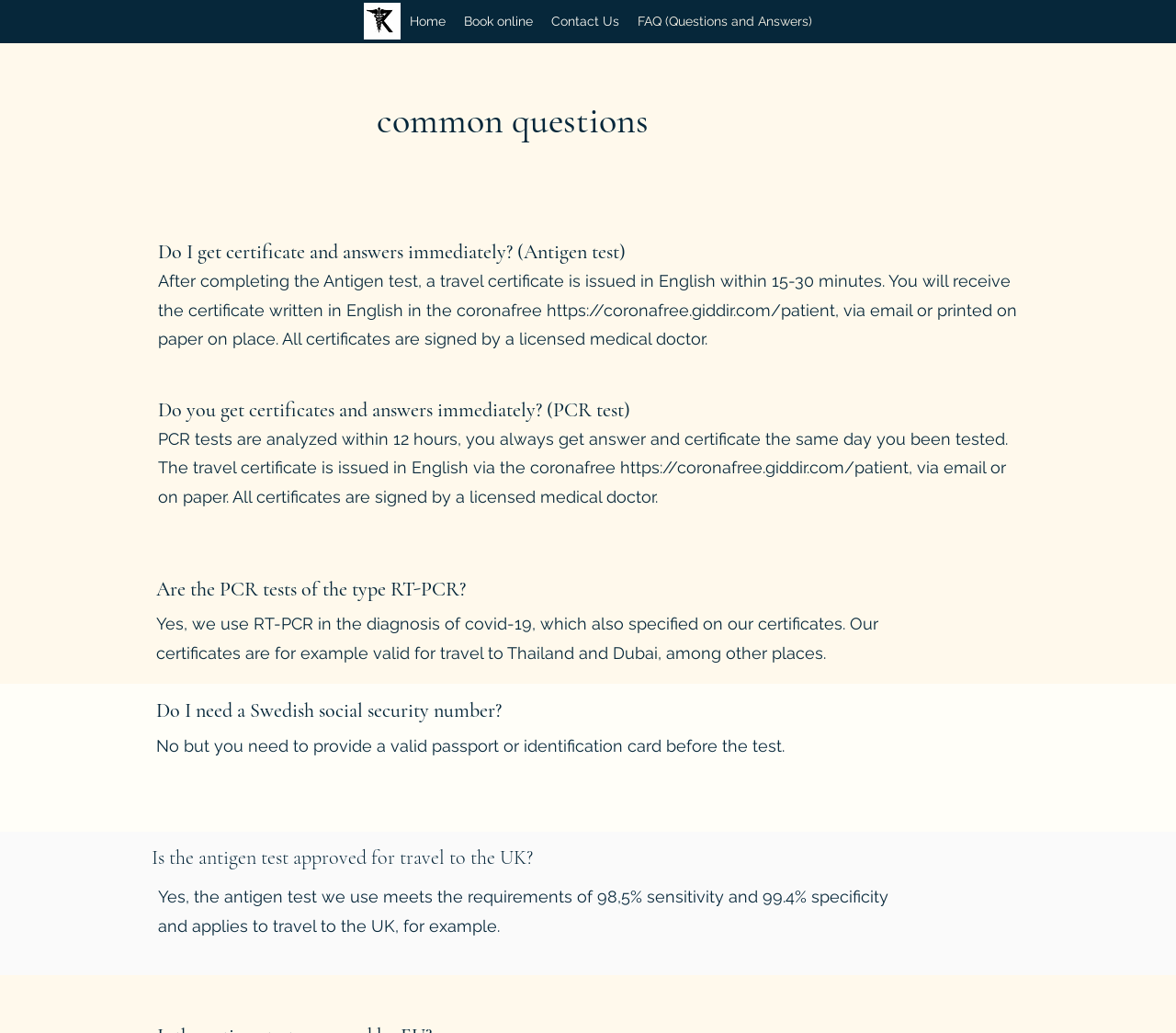What language is the travel certificate issued in?
Please provide a detailed and thorough answer to the question.

I found this answer by looking at the section 'Do I get certificate and answers immediately? (Antigen test)' which states that 'a travel certificate is issued in English within 15-30 minutes.'